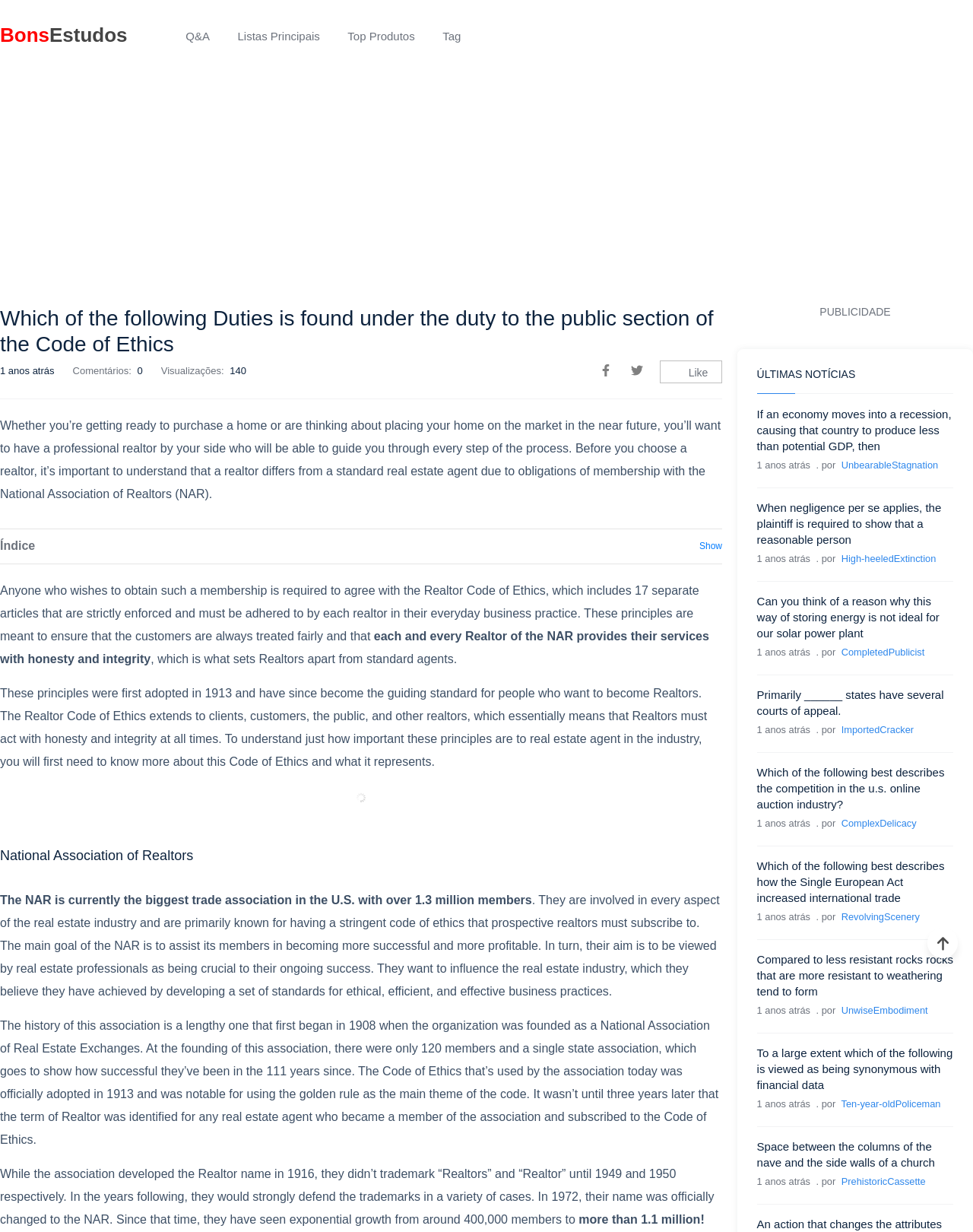Please locate the UI element described by "Listas principais" and provide its bounding box coordinates.

[0.232, 0.019, 0.341, 0.041]